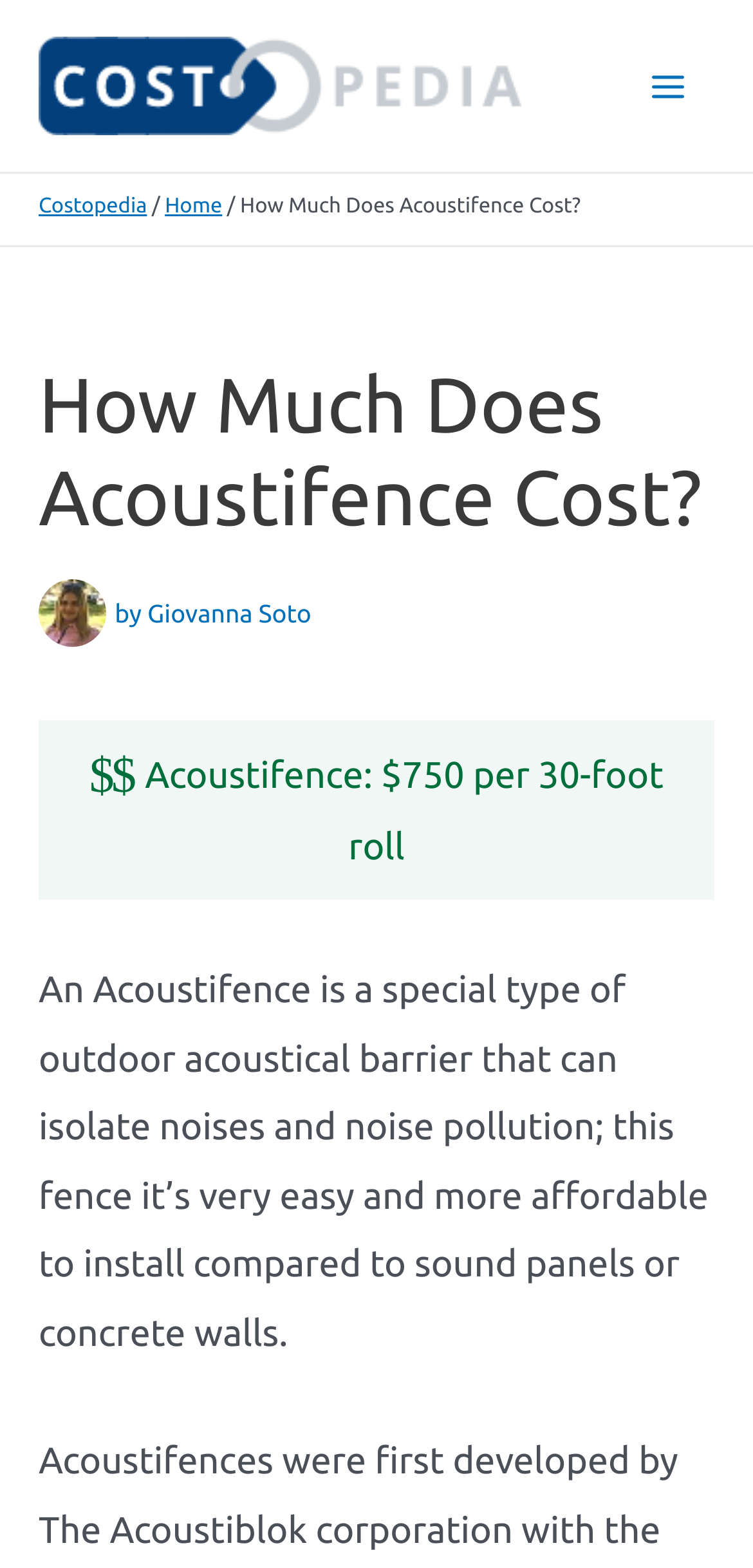What is the purpose of an Acoustifence?
Please answer the question with as much detail as possible using the screenshot.

I found the answer in the StaticText section of the webpage, where it is stated that 'An Acoustifence is a special type of outdoor acoustical barrier that can isolate noises and noise pollution'.